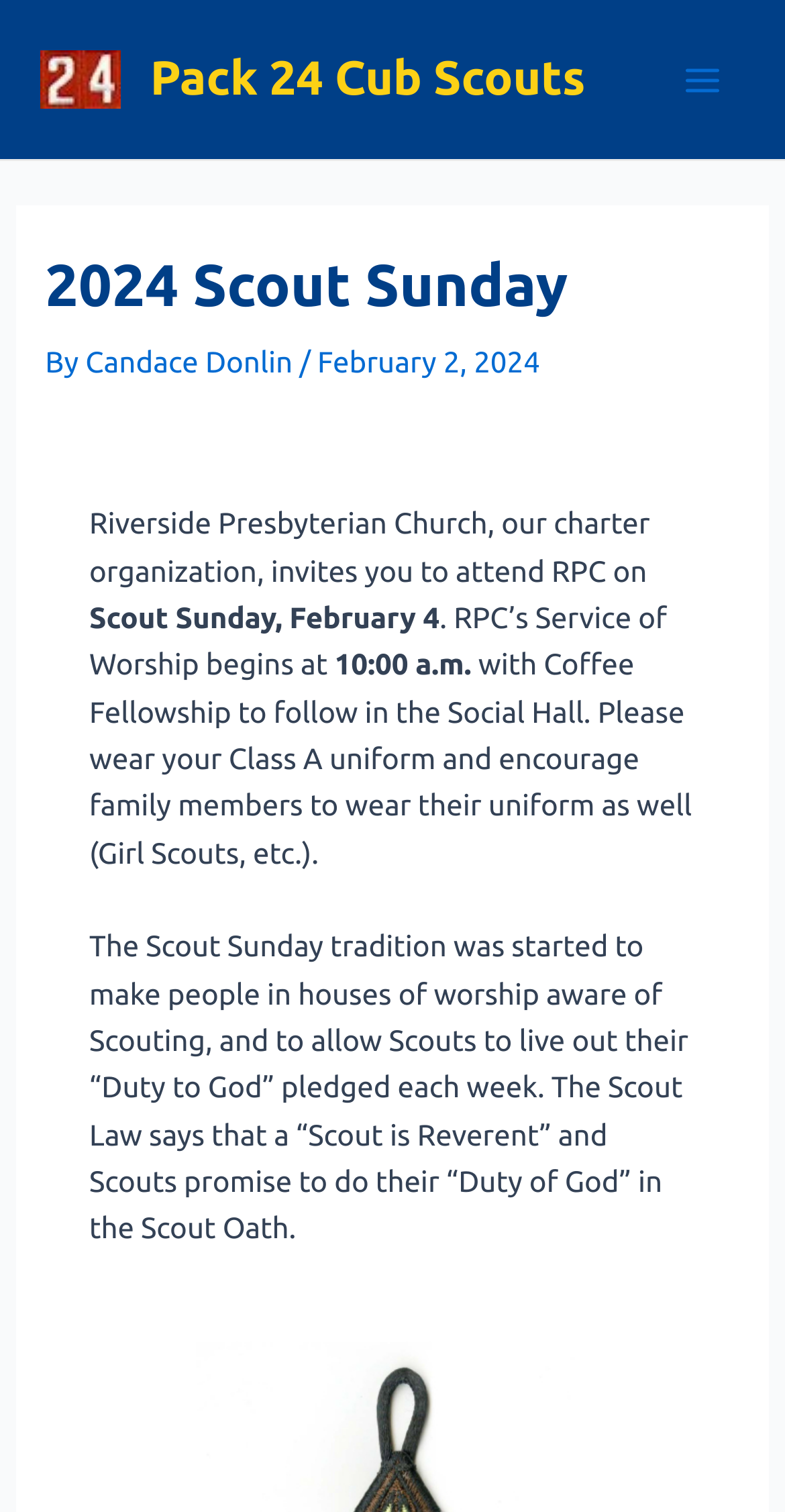Please specify the bounding box coordinates in the format (top-left x, top-left y, bottom-right x, bottom-right y), with all values as floating point numbers between 0 and 1. Identify the bounding box of the UI element described by: Pack 24 Cub Scouts

[0.191, 0.035, 0.746, 0.07]